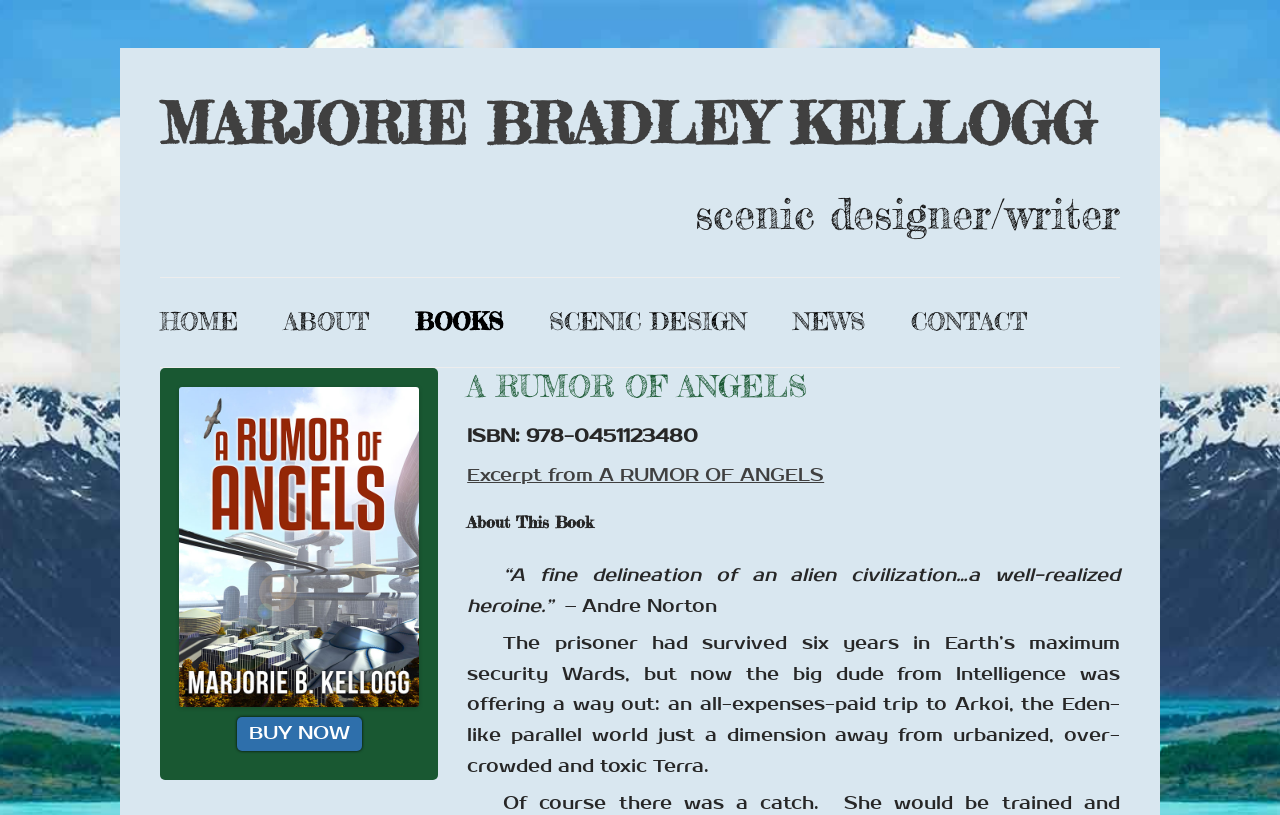Locate the bounding box of the UI element with the following description: "Buy Now".

[0.185, 0.879, 0.283, 0.921]